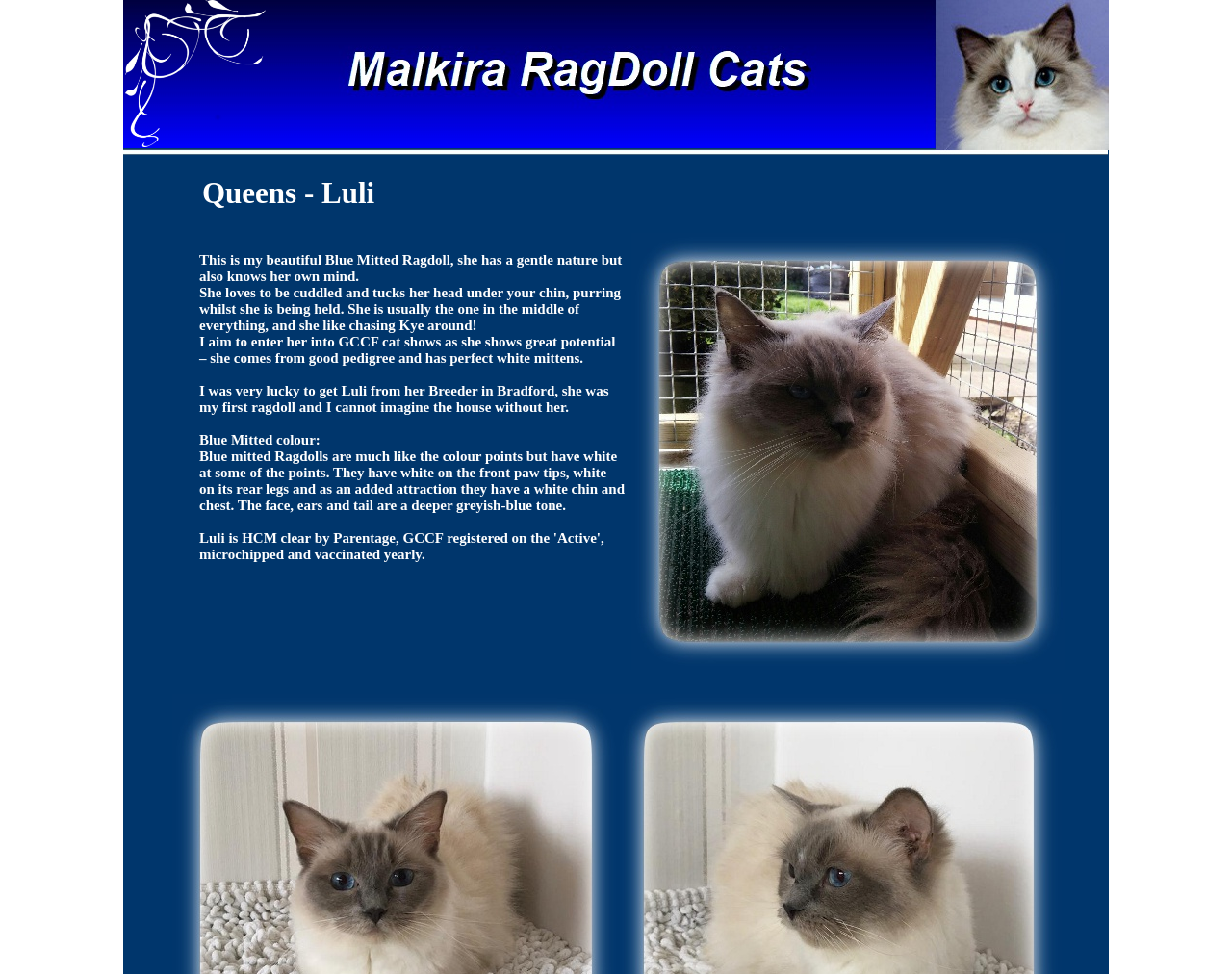Offer an extensive depiction of the webpage and its key elements.

This webpage is about a hobby breeder of pedigree Ragdoll cats, located in southeast England. At the top, there is a link with no text description. Below the link, there is a section dedicated to a specific cat named Luli, with the title "Queens - Luli". 

Luli is described as a beautiful Blue Mitted Ragdoll with a gentle nature. The text explains that she loves to be cuddled, is playful, and has a strong personality. The breeder plans to enter Luli into GCCF cat shows due to her good pedigree and perfect white mittens. 

Further down, there is a paragraph about how the breeder acquired Luli from a breeder in Bradford, and how she has become an integral part of the household. 

The webpage also provides information about the Blue Mitted color of Ragdolls, explaining that they have white on their front paw tips, rear legs, chin, and chest, with a deeper greyish-blue tone on their face, ears, and tail.